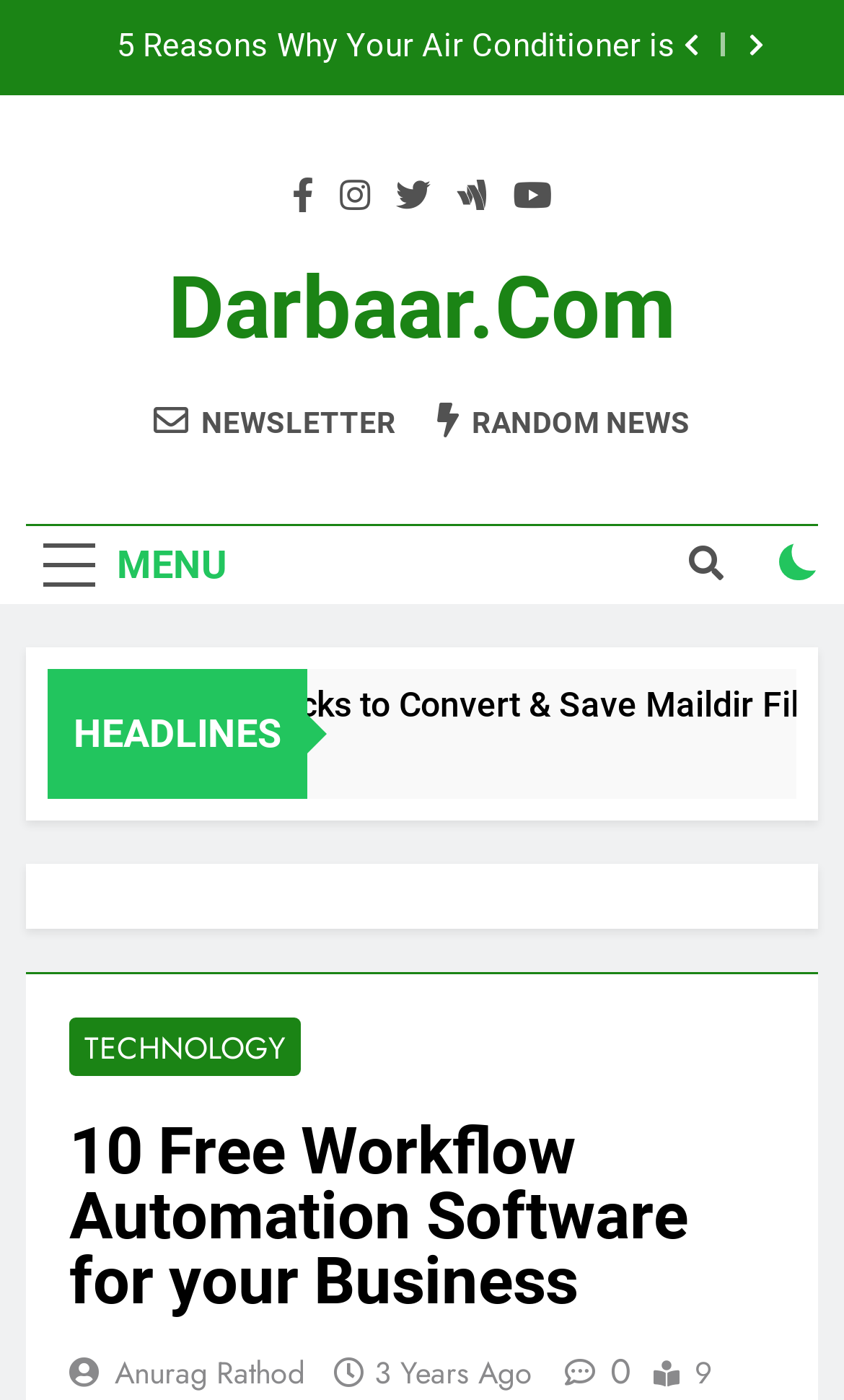Please provide the bounding box coordinates for the UI element as described: "Enterprise Blockchain Development Company". The coordinates must be four floats between 0 and 1, represented as [left, top, right, bottom].

[0.072, 0.022, 0.8, 0.046]